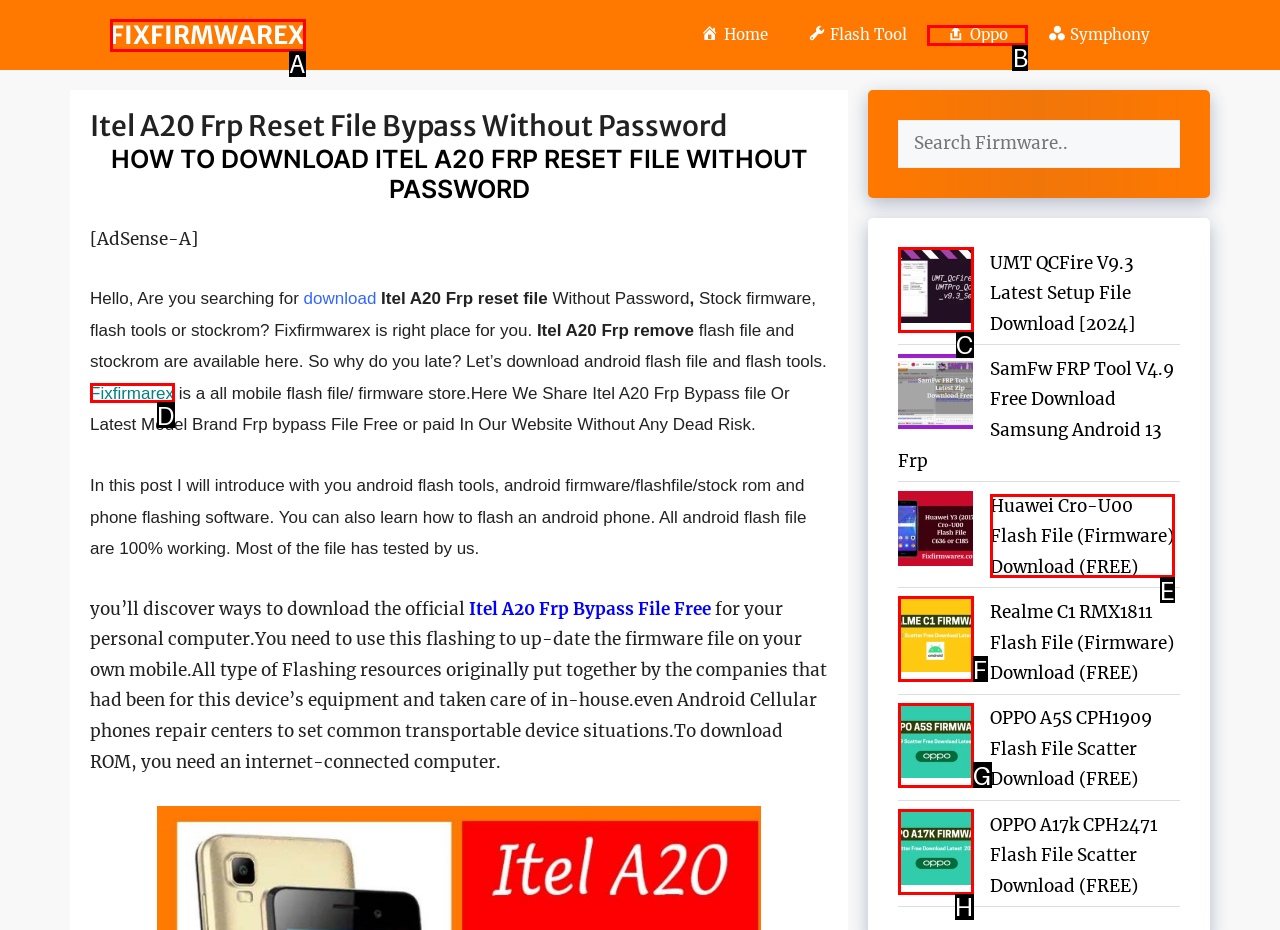Based on the given description: Oppo, determine which HTML element is the best match. Respond with the letter of the chosen option.

B